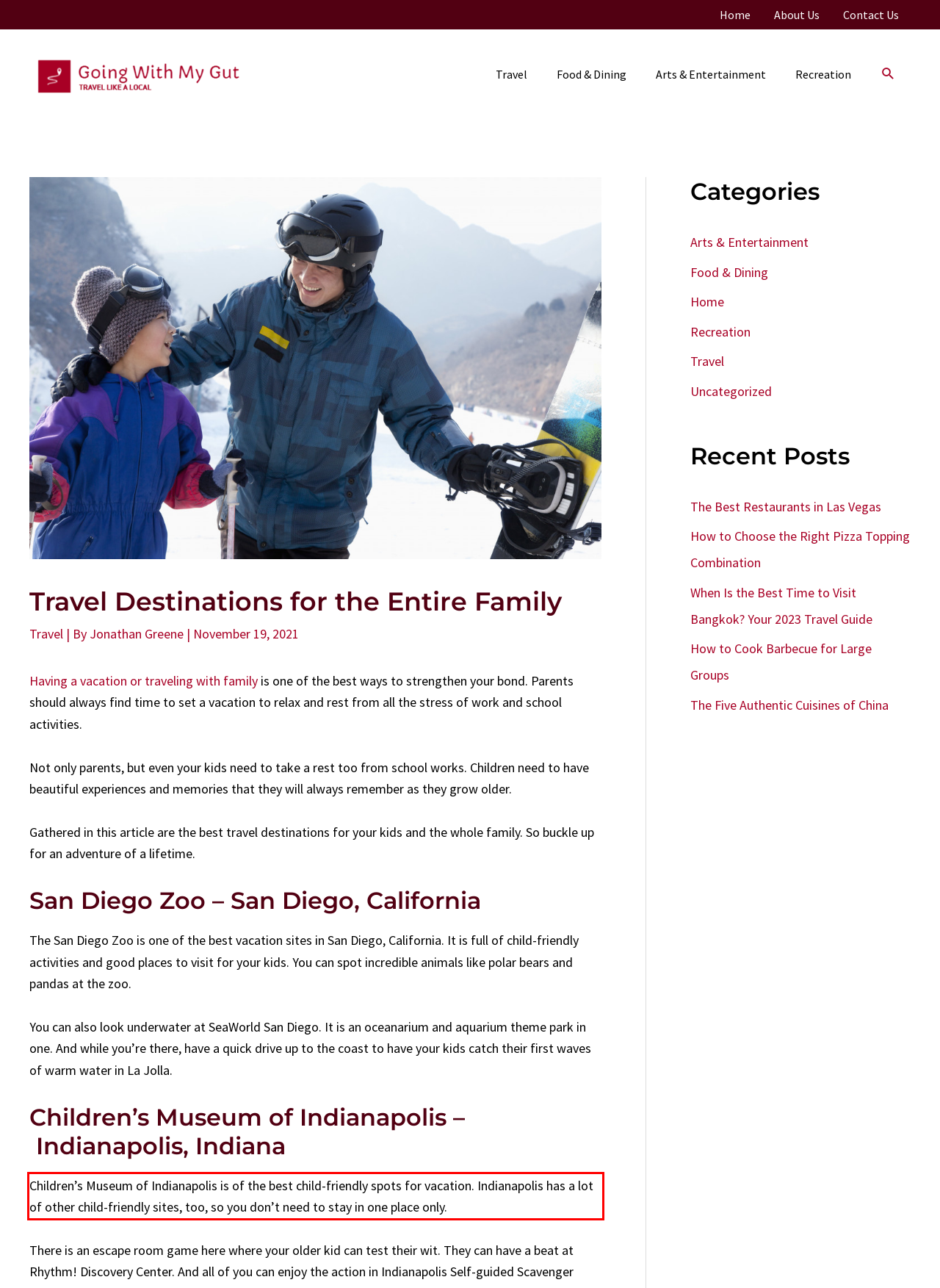Given a webpage screenshot, locate the red bounding box and extract the text content found inside it.

Children’s Museum of Indianapolis is of the best child-friendly spots for vacation. Indianapolis has a lot of other child-friendly sites, too, so you don’t need to stay in one place only.